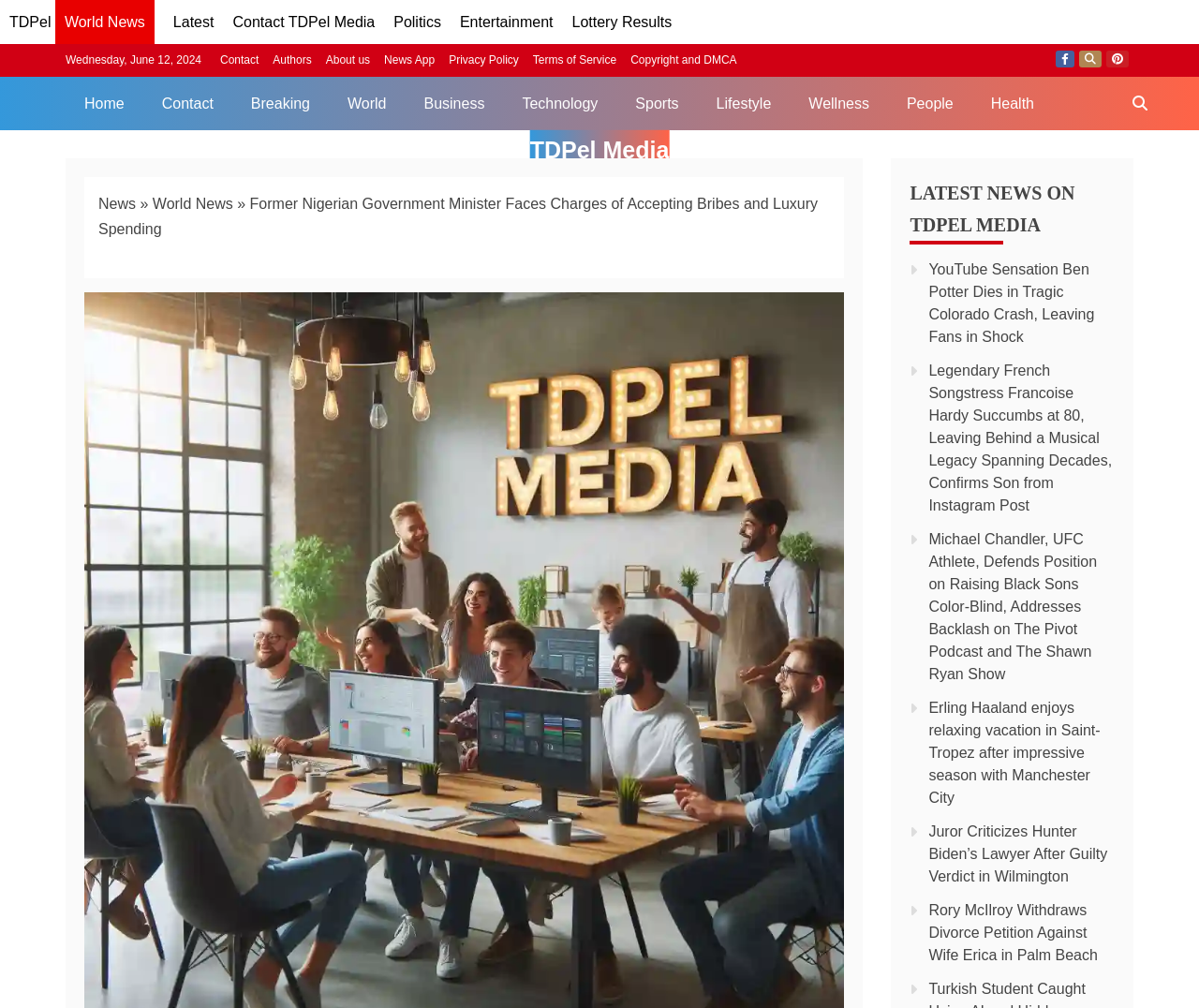Locate the bounding box coordinates of the clickable region to complete the following instruction: "Search for something on TDPel Media."

[0.933, 0.076, 0.969, 0.129]